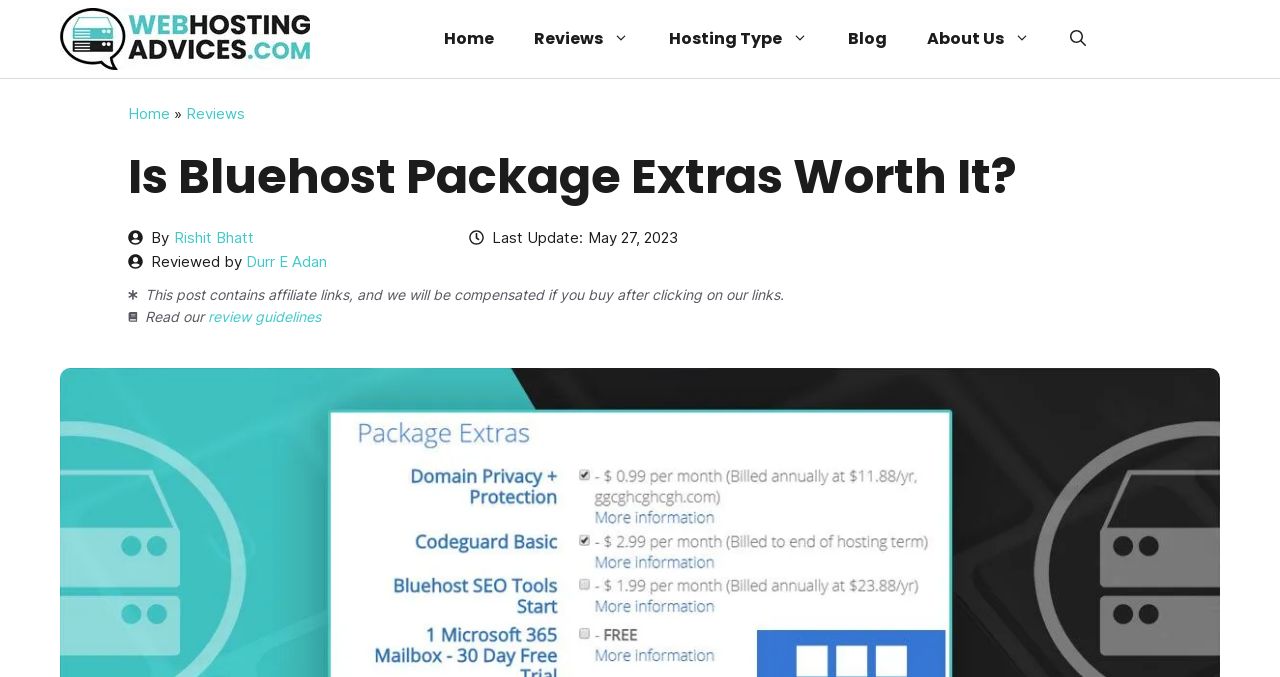How many navigation links are in the primary navigation menu?
Using the image, provide a concise answer in one word or a short phrase.

6